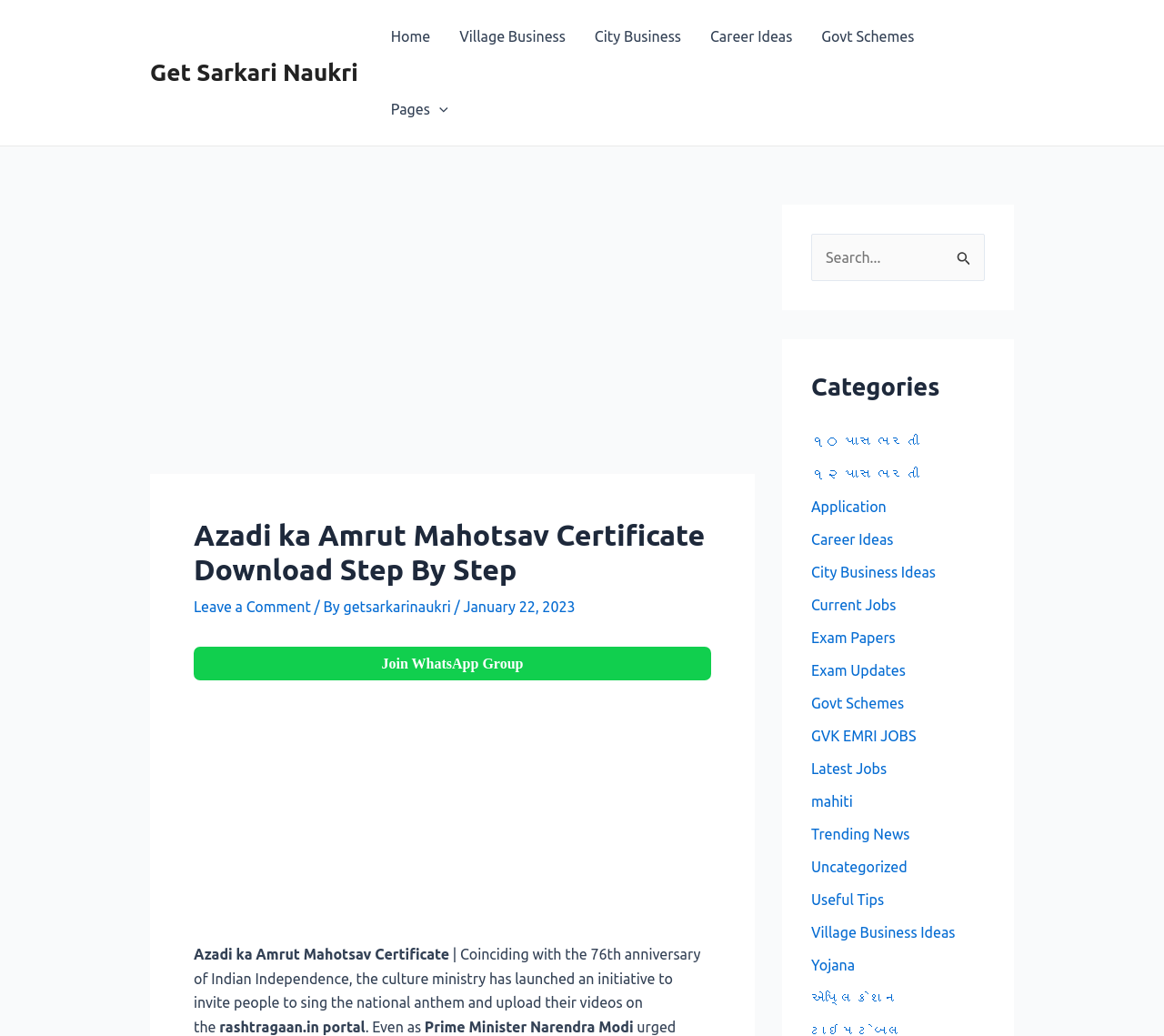Who is mentioned as supporting the initiative?
Provide a detailed answer to the question, using the image to inform your response.

The text on the webpage mentions that Prime Minister Narendra Modi is supporting the initiative, although the exact nature of his support is not specified.